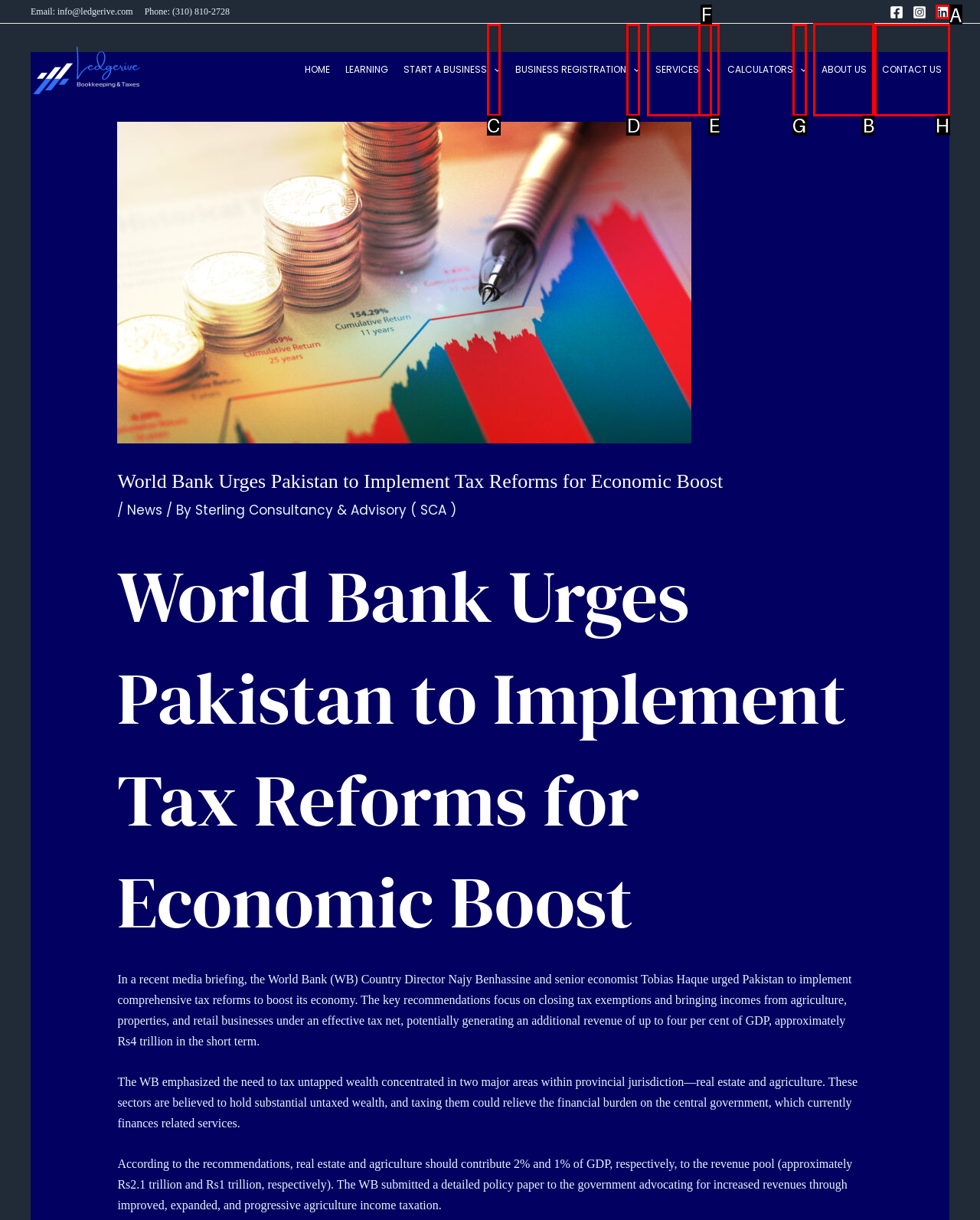Select the HTML element that should be clicked to accomplish the task: Read ABOUT US Reply with the corresponding letter of the option.

B